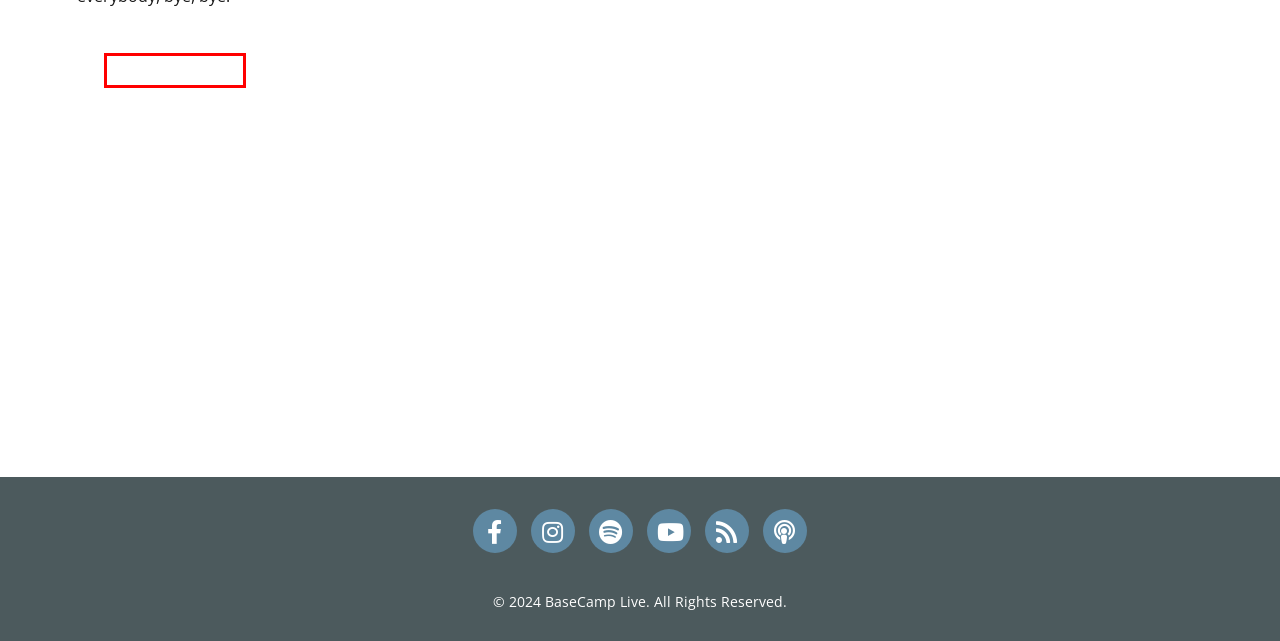Given a screenshot of a webpage with a red rectangle bounding box around a UI element, select the best matching webpage description for the new webpage that appears after clicking the highlighted element. The candidate descriptions are:
A. Emily Harrison Archives - BaseCamp Live
B. Andrew Pudewa Archives - BaseCamp Live
C. Cognitive Abilities Archives - BaseCamp Live
D. BaseCamp Live
E. Jordan Peterson Archives - BaseCamp Live
F. Language Education Archives - BaseCamp Live
G. Goodness Archives - BaseCamp Live
H. Shakespeare Archives - BaseCamp Live

B